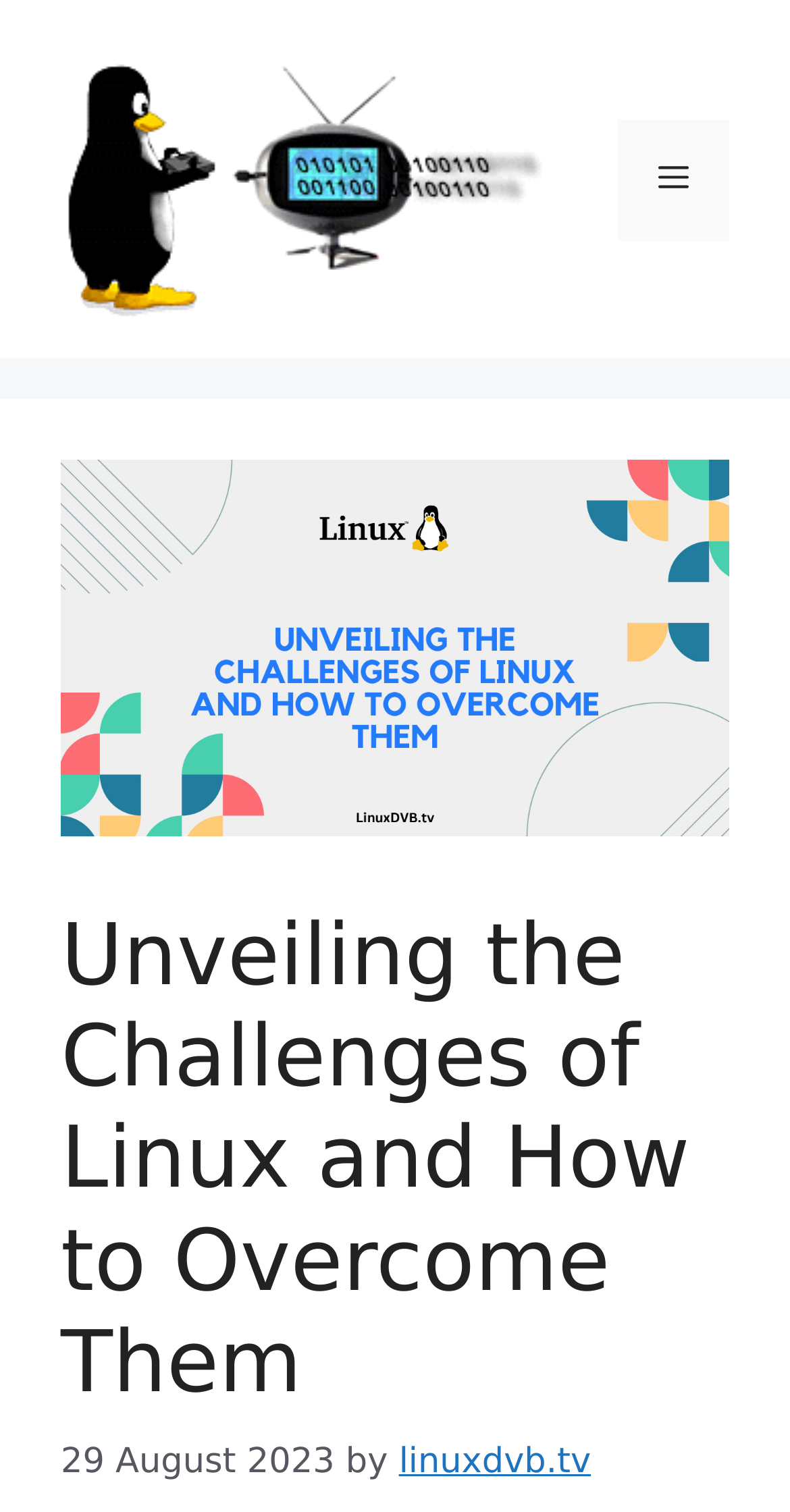Please identify the primary heading on the webpage and return its text.

Unveiling the Challenges of Linux and How to Overcome Them